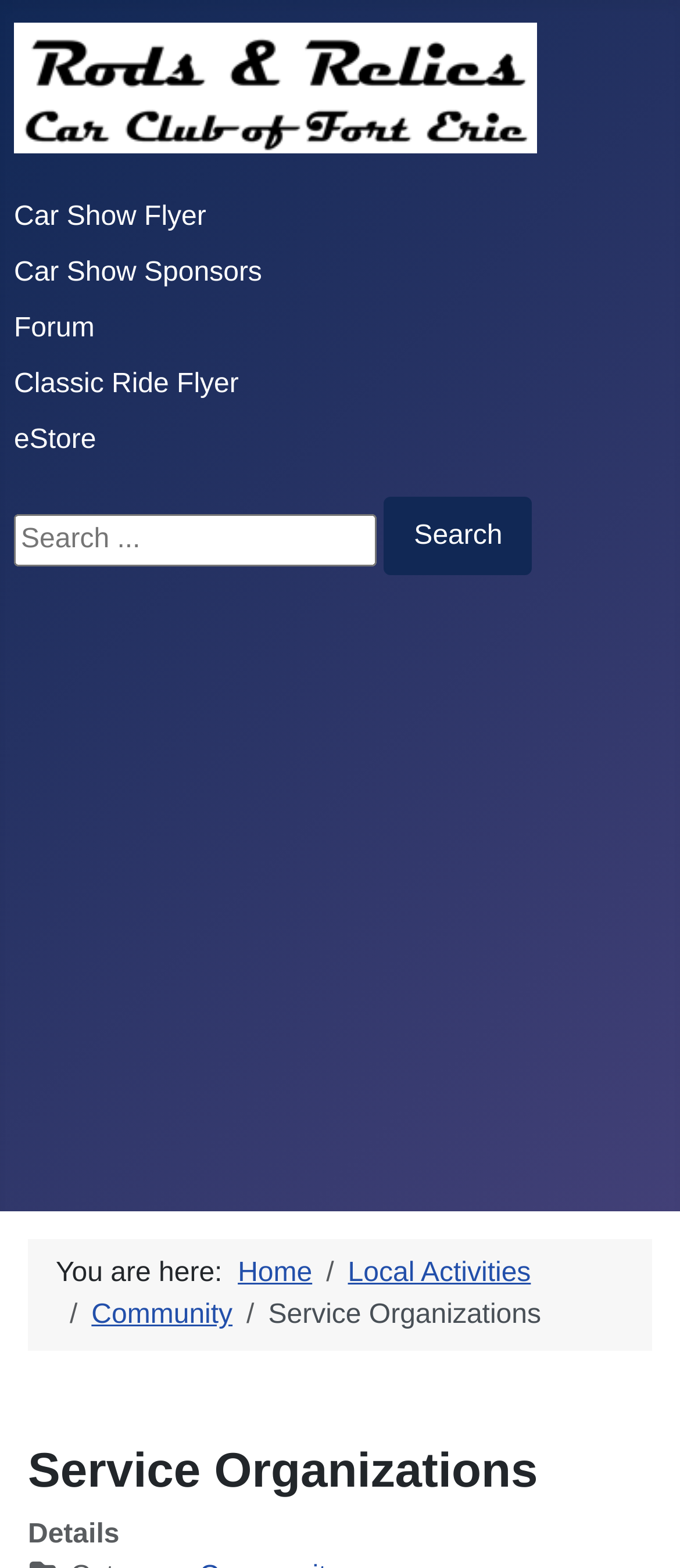Determine the bounding box coordinates for the clickable element required to fulfill the instruction: "Go to Car Show Flyer". Provide the coordinates as four float numbers between 0 and 1, i.e., [left, top, right, bottom].

[0.021, 0.129, 0.303, 0.148]